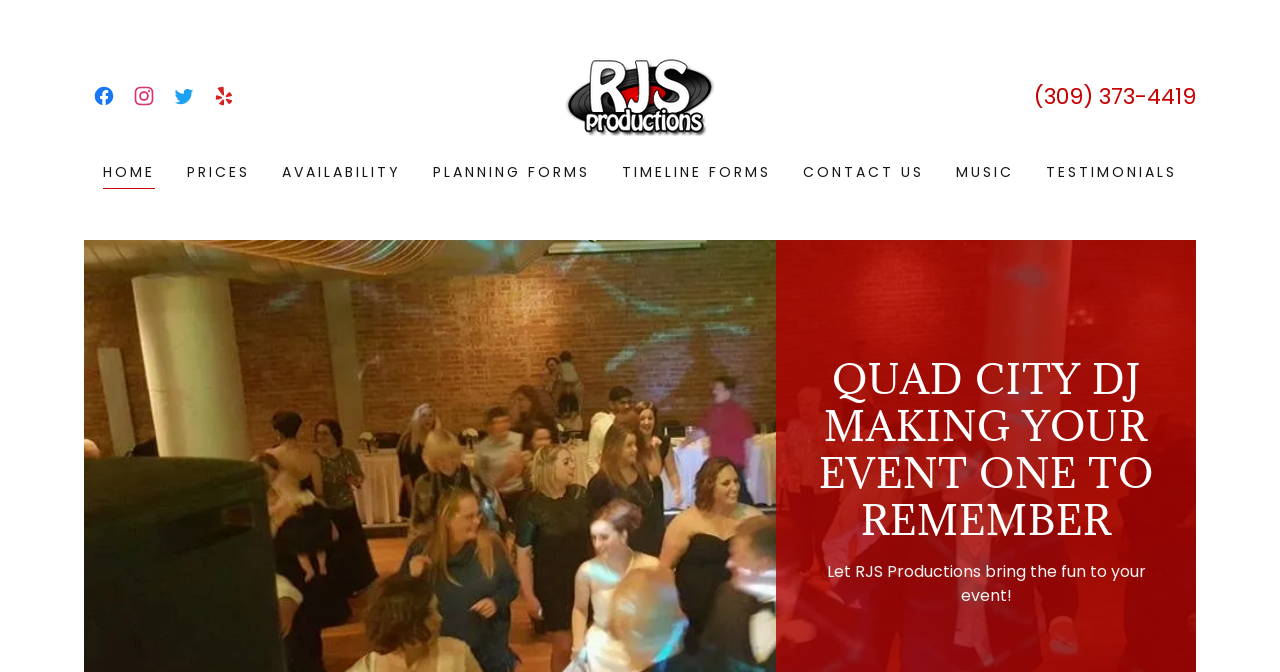What is the company name of the DJ service?
Using the information from the image, give a concise answer in one word or a short phrase.

RJS Productions